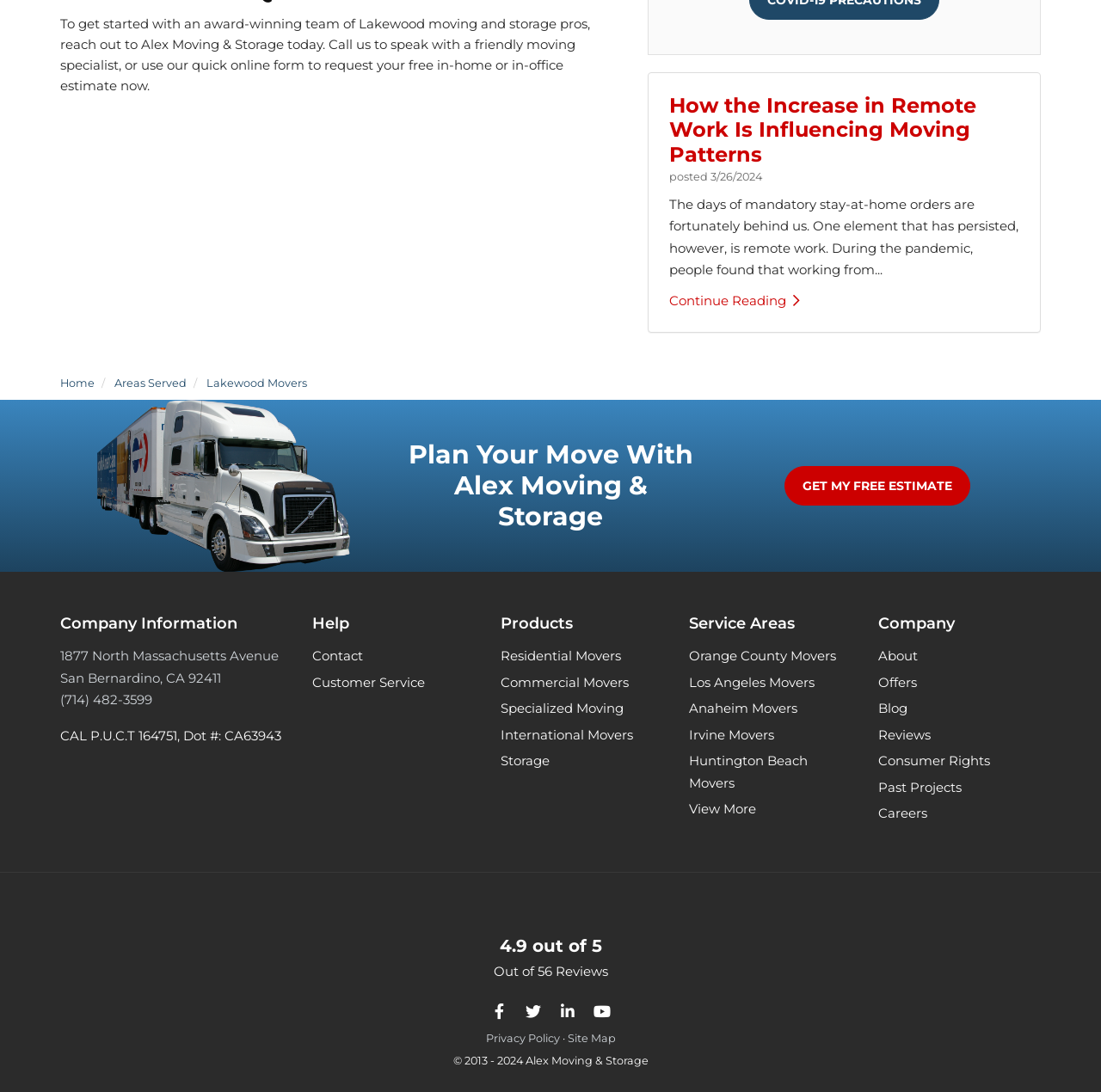Please determine the bounding box coordinates of the area that needs to be clicked to complete this task: 'Search for something'. The coordinates must be four float numbers between 0 and 1, formatted as [left, top, right, bottom].

None